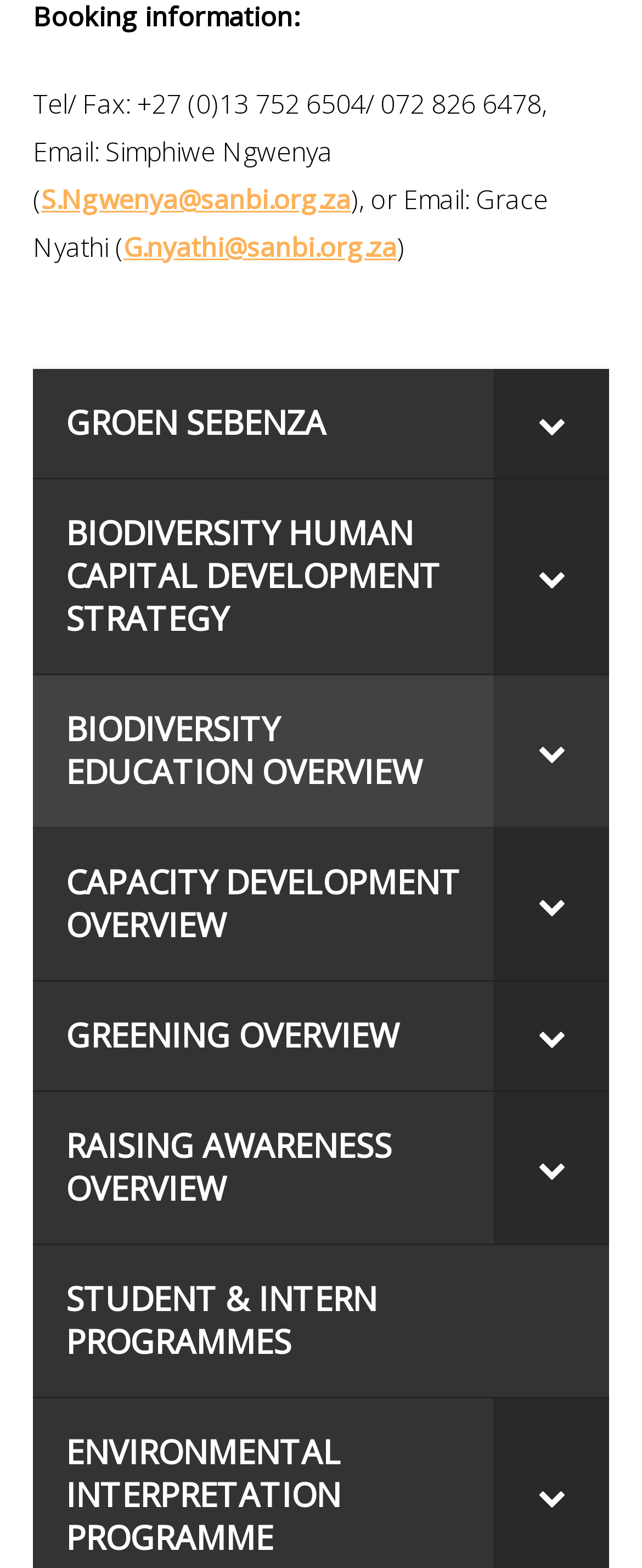What is the phone number to contact?
Give a one-word or short-phrase answer derived from the screenshot.

+27 (0)13 752 6504